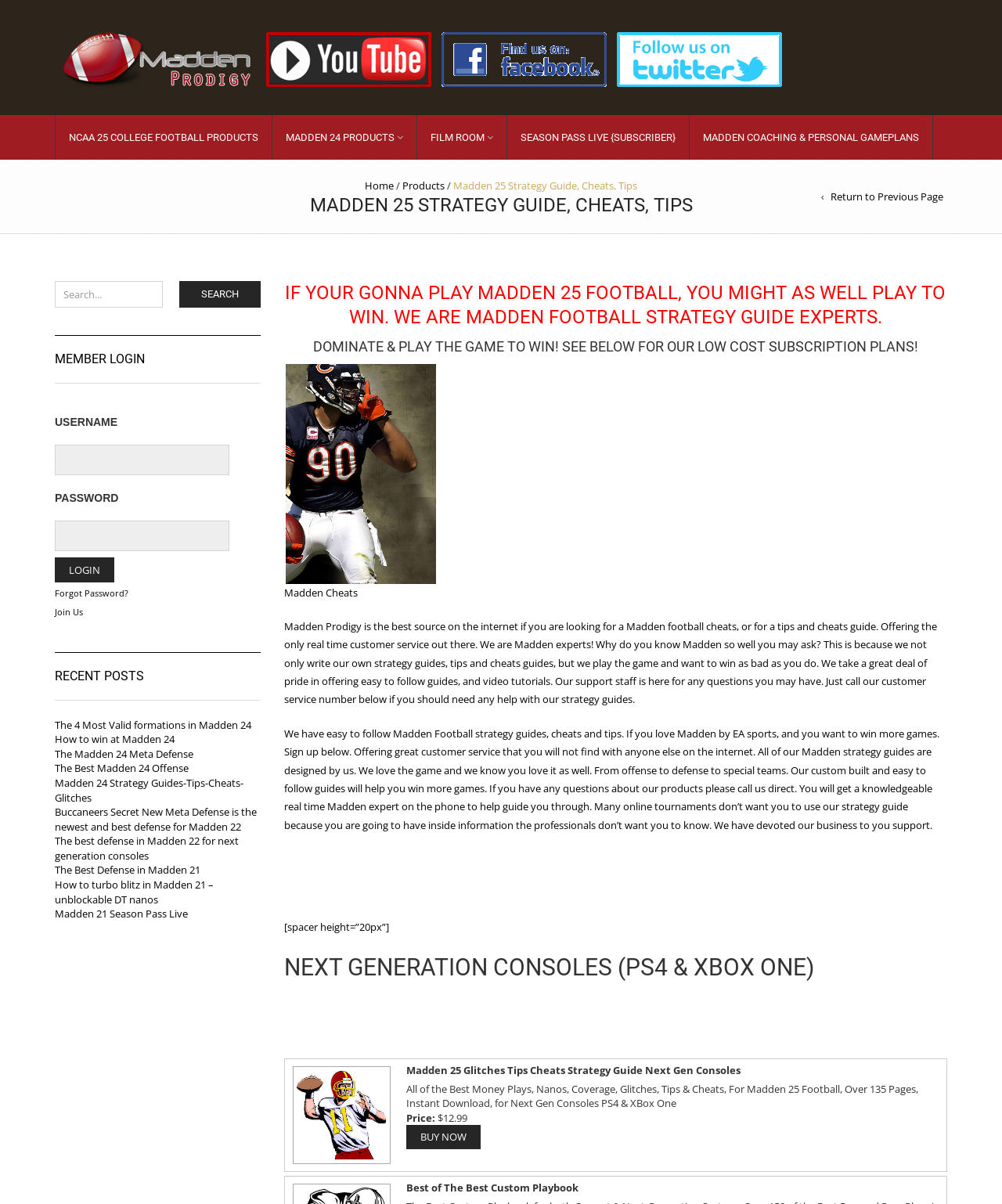What is the name of the YouTube channel mentioned on this webpage?
Based on the screenshot, provide your answer in one word or phrase.

Madden Prodigy YouTube